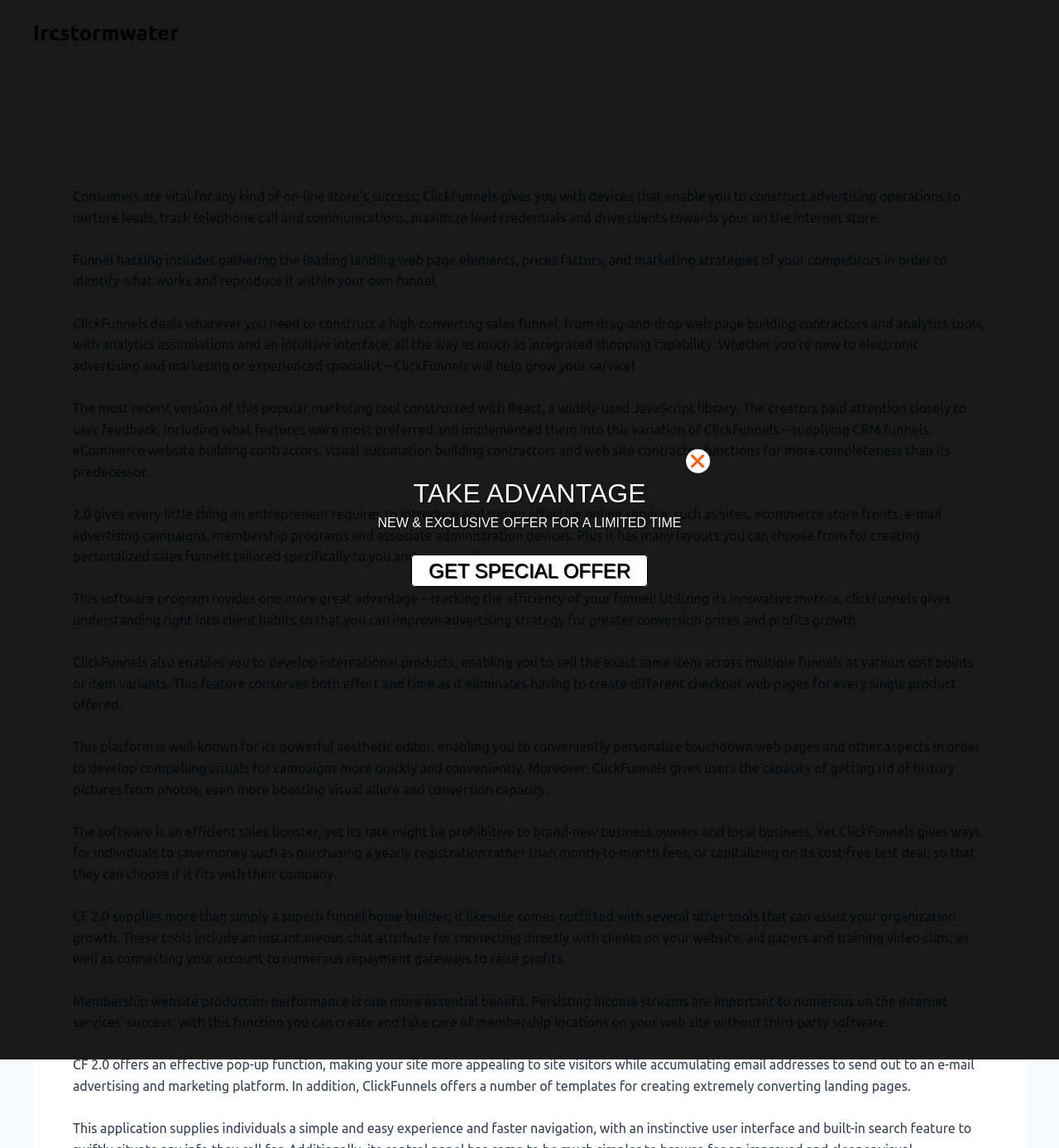What is funnel hacking?
Provide a detailed and well-explained answer to the question.

According to the webpage, funnel hacking involves gathering the leading landing page elements, pricing factors, and marketing strategies of competitors in order to identify what works and reproduce it within one's own funnel.